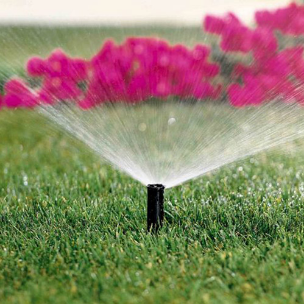Please provide a comprehensive answer to the question based on the screenshot: What is the purpose of the sprinkler system?

The sprinkler system is operating on the lush green lawn, showcasing a fine mist of water spraying outward, which suggests that its purpose is to maintain the lawn's health and appearance, emphasizing effective lawn care and landscaping maintenance.